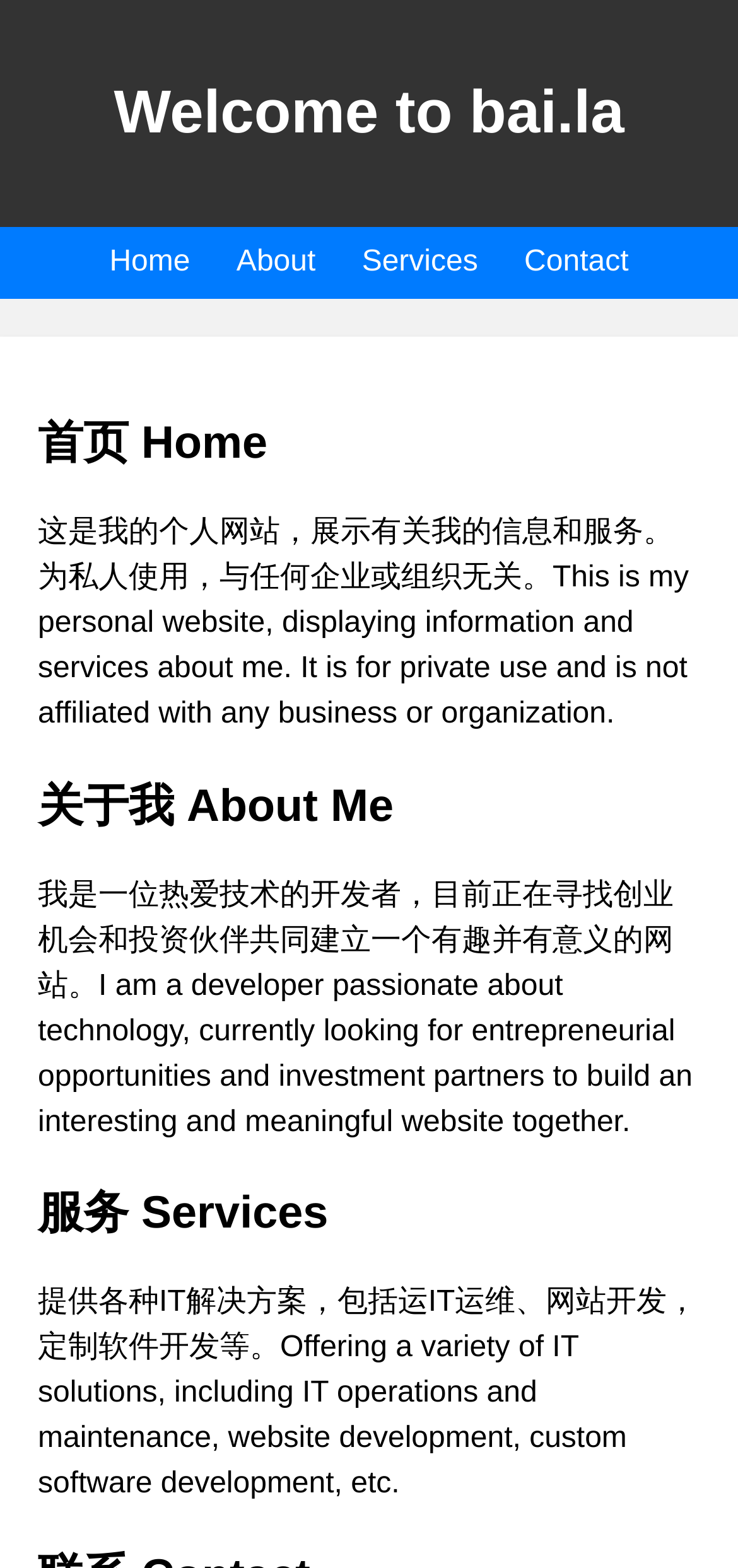Determine the bounding box coordinates for the UI element matching this description: "Home".

[0.123, 0.151, 0.283, 0.183]